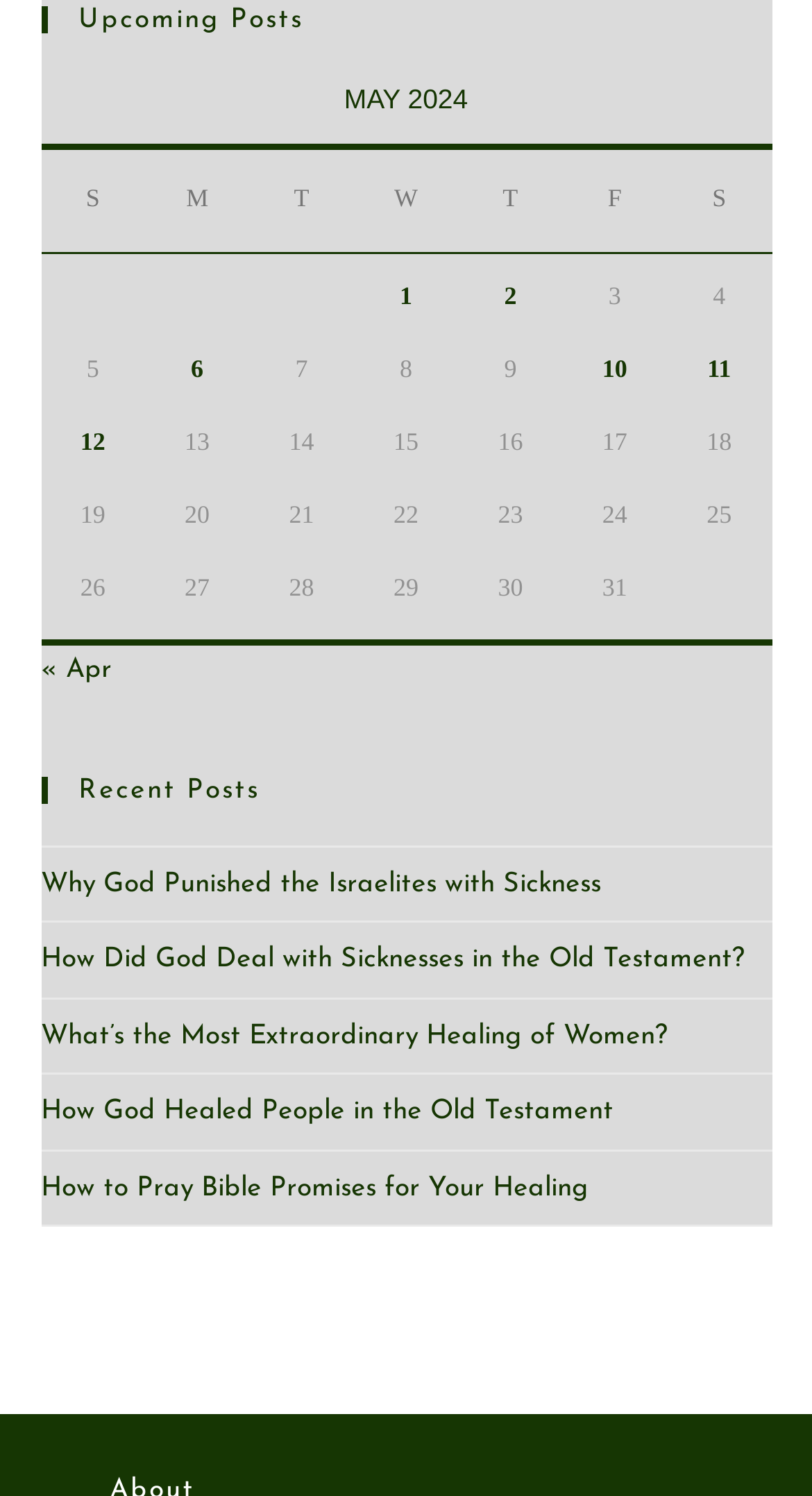What is the previous month linked to?
Using the details shown in the screenshot, provide a comprehensive answer to the question.

The question asks about the previous month linked to. By looking at the navigation section, we can see that the link '« Apr' is provided, indicating that the previous month is April.